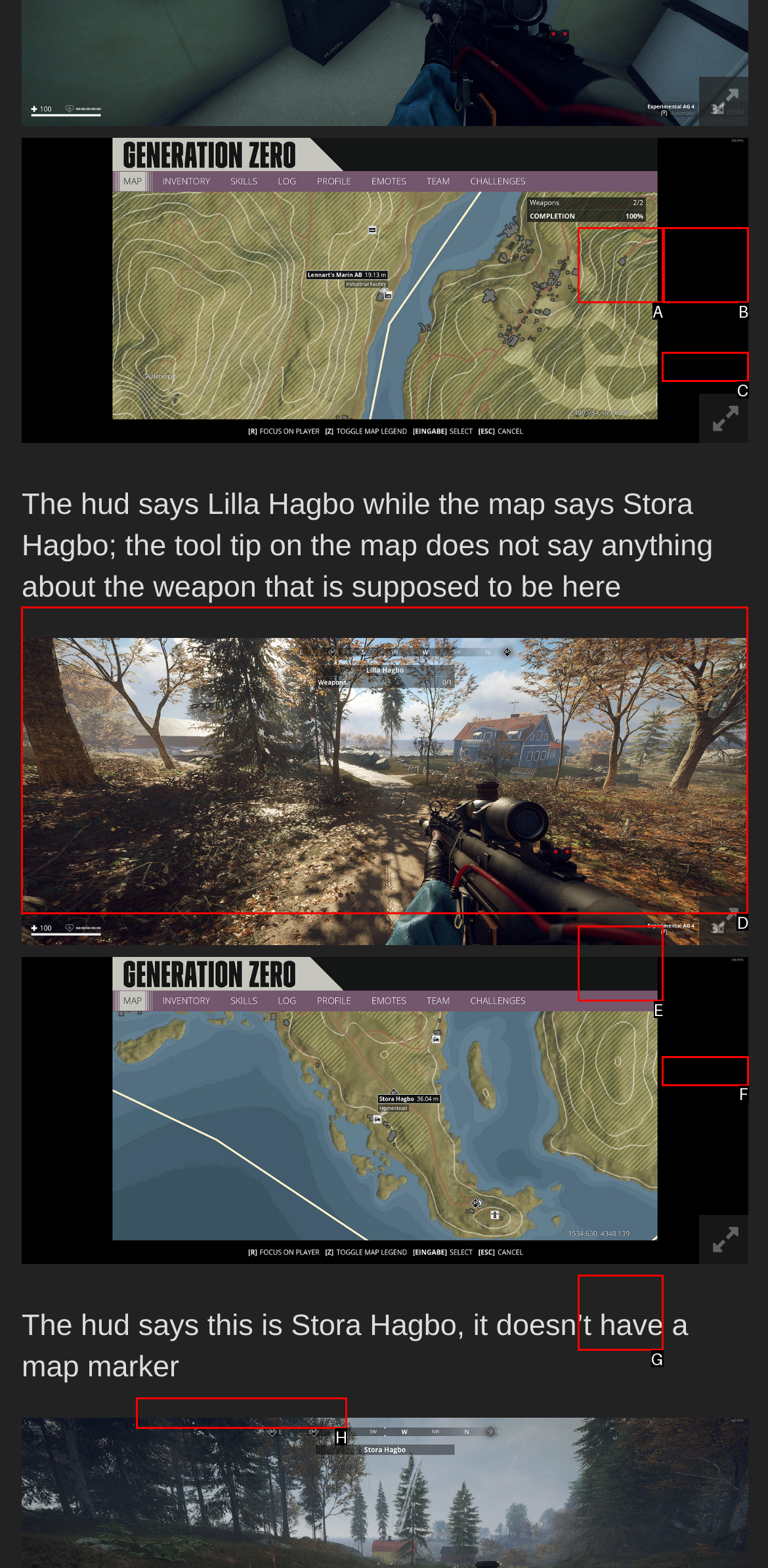Find the HTML element to click in order to complete this task: view screenshot 286
Answer with the letter of the correct option.

D